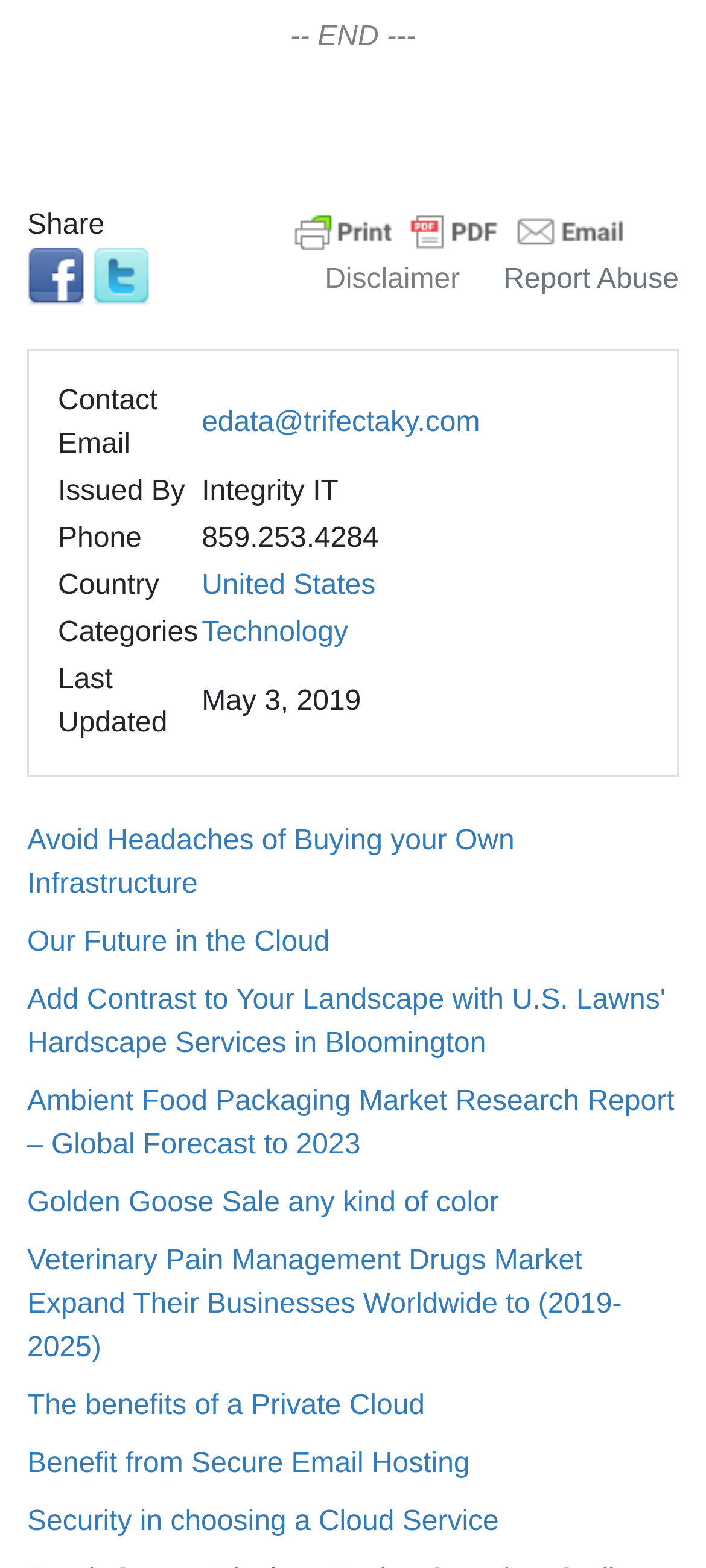Extract the bounding box coordinates for the UI element described by the text: "title="Printer Friendly and PDF"". The coordinates should be in the form of [left, top, right, bottom] with values between 0 and 1.

[0.403, 0.138, 0.9, 0.158]